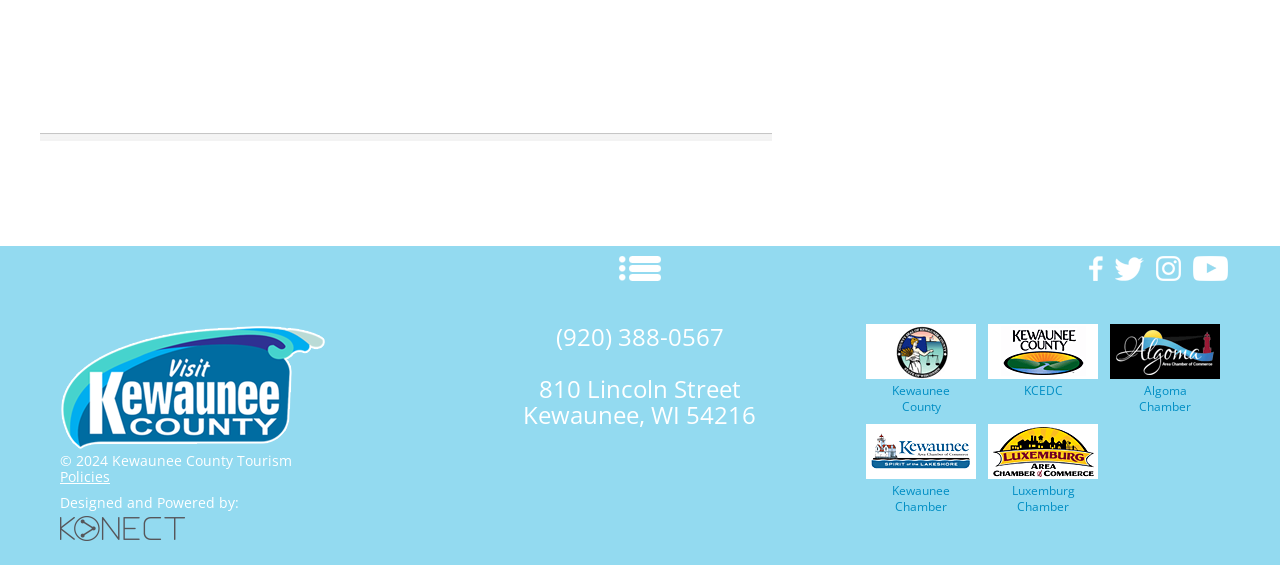Can you pinpoint the bounding box coordinates for the clickable element required for this instruction: "Click the link to Kewaunee County"? The coordinates should be four float numbers between 0 and 1, i.e., [left, top, right, bottom].

[0.697, 0.676, 0.742, 0.735]